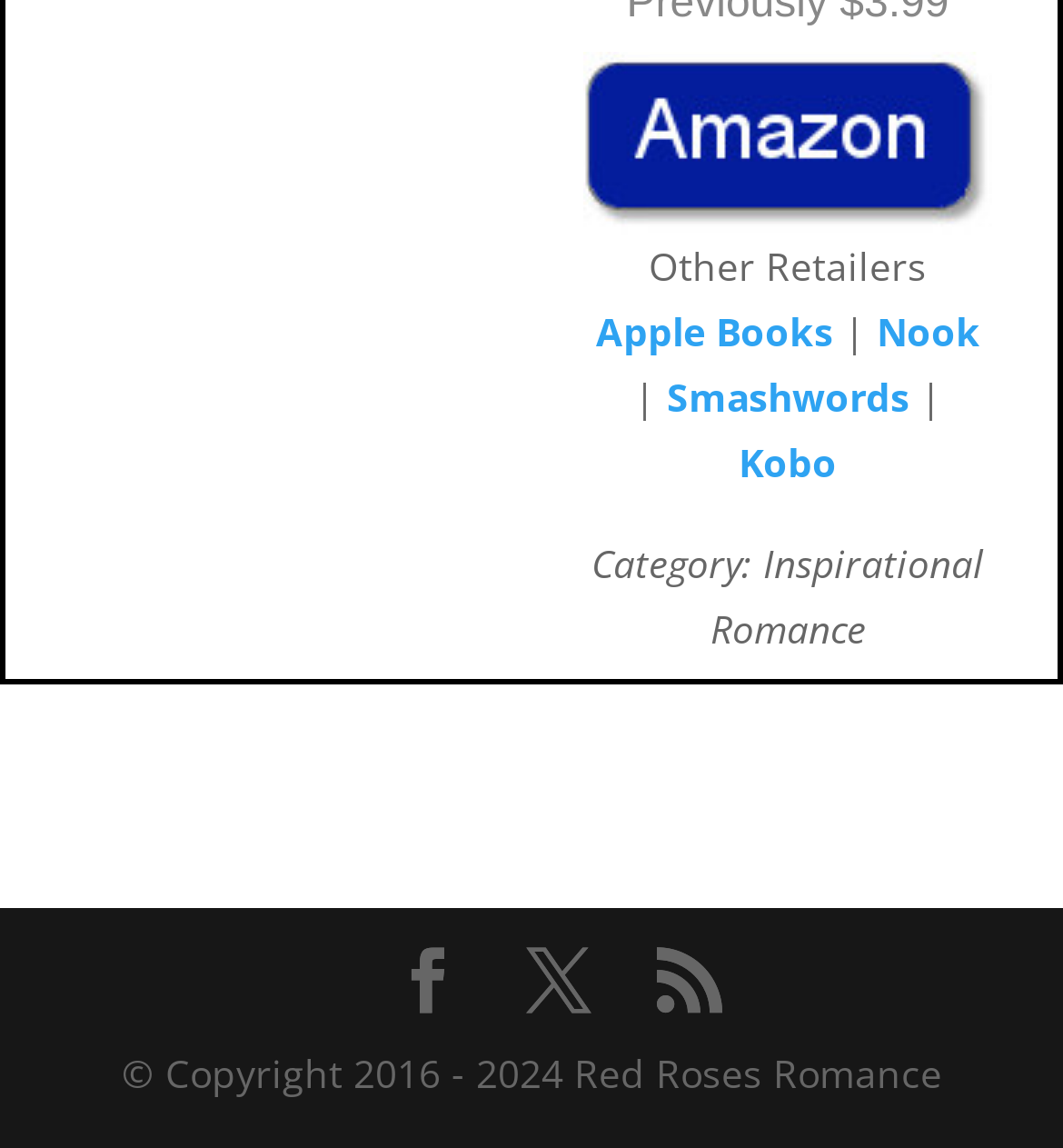Please provide a comprehensive response to the question below by analyzing the image: 
What is the copyright year range of Red Roses Romance?

The copyright year range can be determined by looking at the StaticText element with the text '© Copyright 2016 - 2024 Red Roses Romance' located at [0.114, 0.912, 0.886, 0.957]. This element is a child of the contentinfo element, indicating that it is a footer element on the webpage.